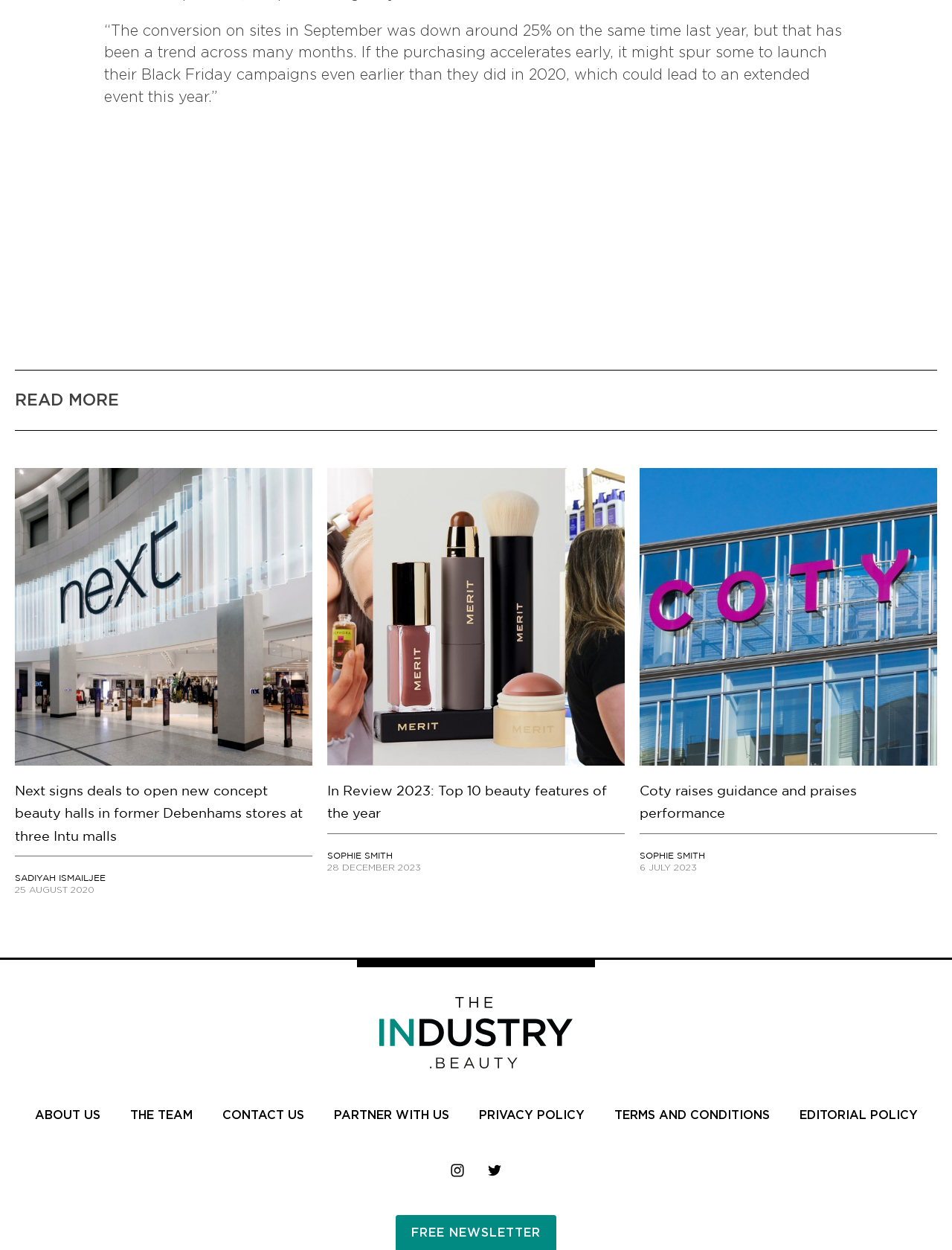Consider the image and give a detailed and elaborate answer to the question: 
What is the date of the article 'In Review 2023: Top 10 beauty features of the year'?

I found the date '28 DECEMBER 2023' below the article title 'In Review 2023: Top 10 beauty features of the year'.